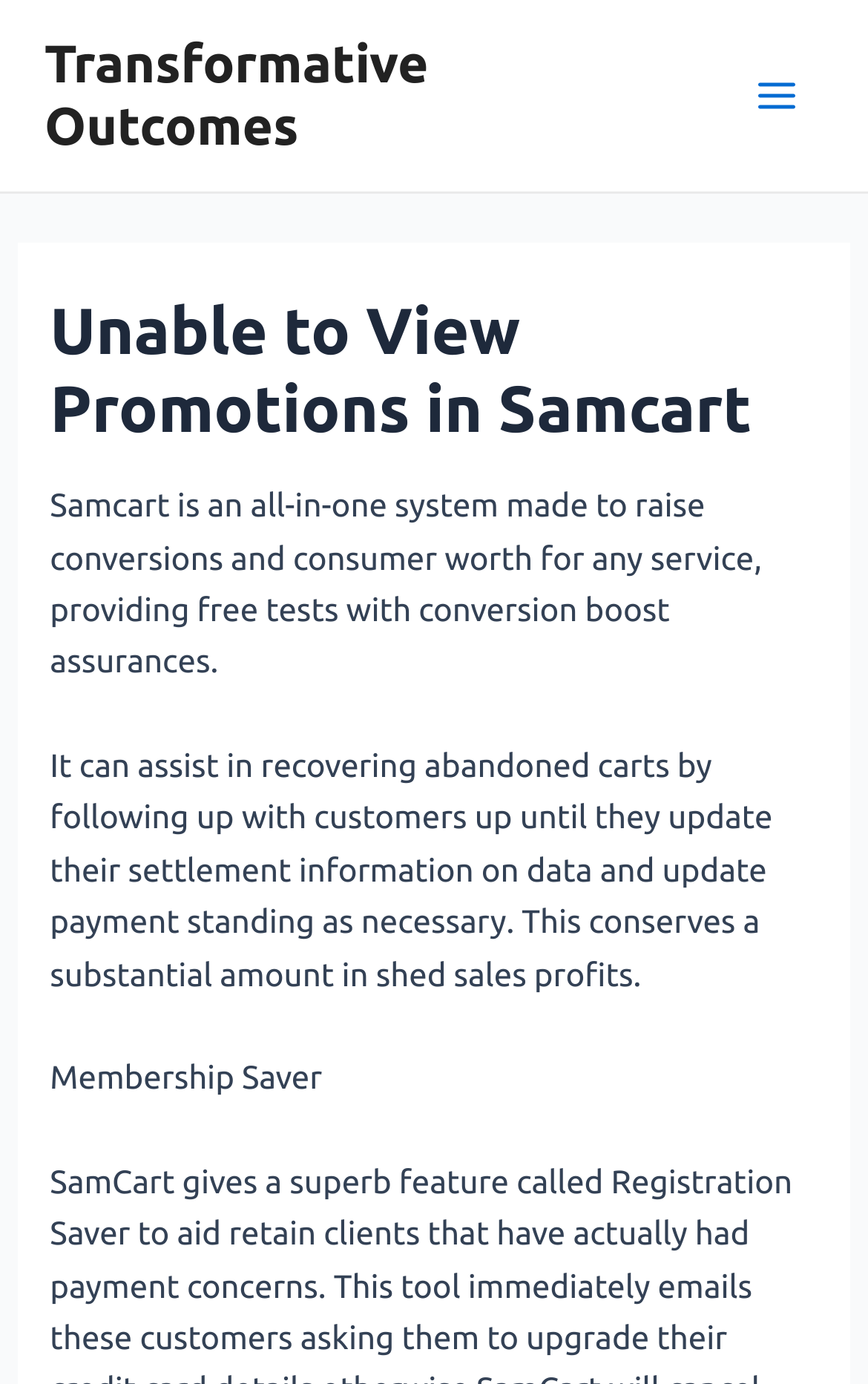Refer to the screenshot and give an in-depth answer to this question: What is the purpose of Samcart?

Based on the webpage content, Samcart is an all-in-one system made to raise conversions and consumer worth for any service, providing free tests with conversion boost assurances.